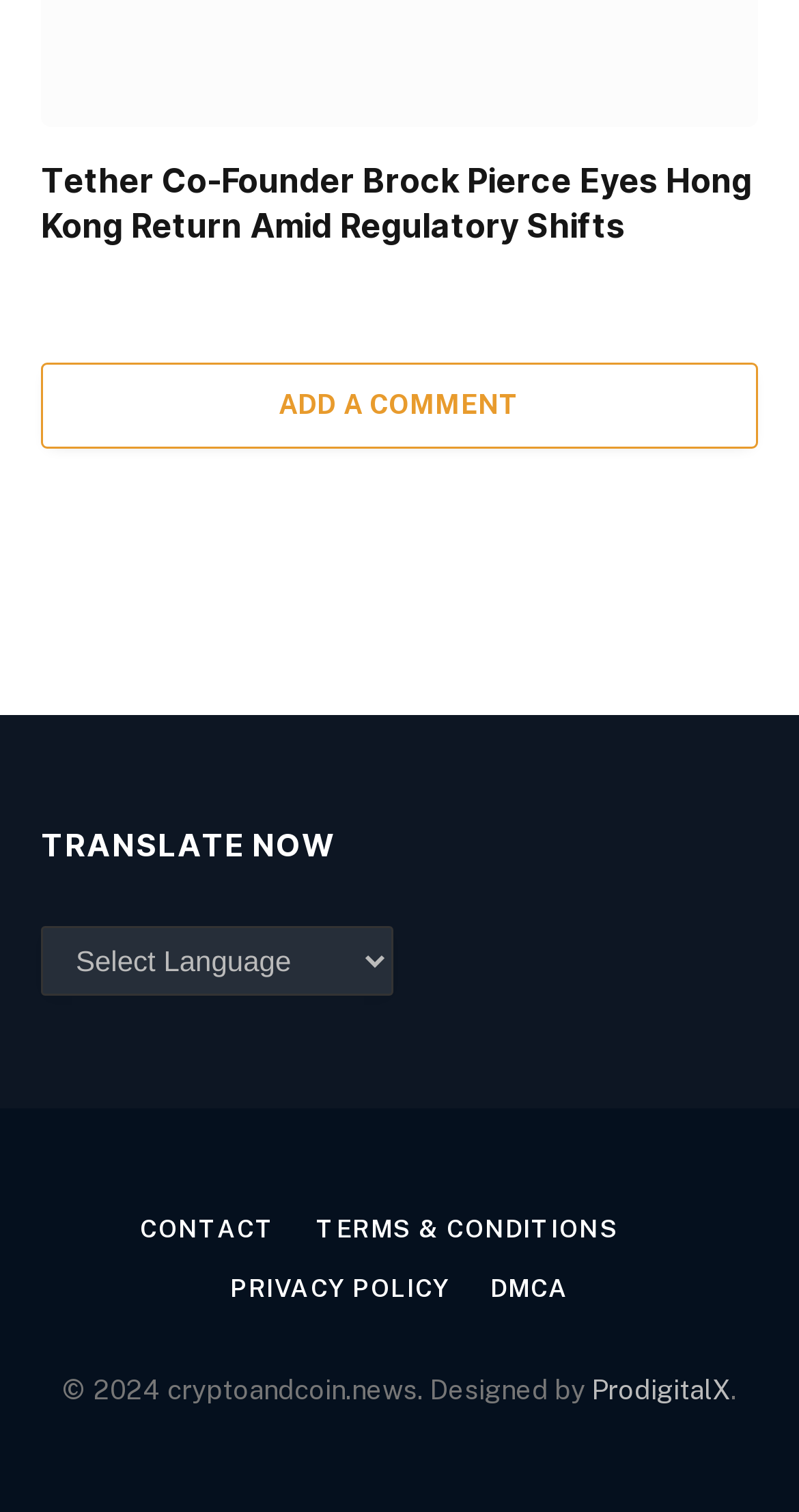Could you determine the bounding box coordinates of the clickable element to complete the instruction: "Translate the webpage"? Provide the coordinates as four float numbers between 0 and 1, i.e., [left, top, right, bottom].

[0.051, 0.547, 0.42, 0.571]